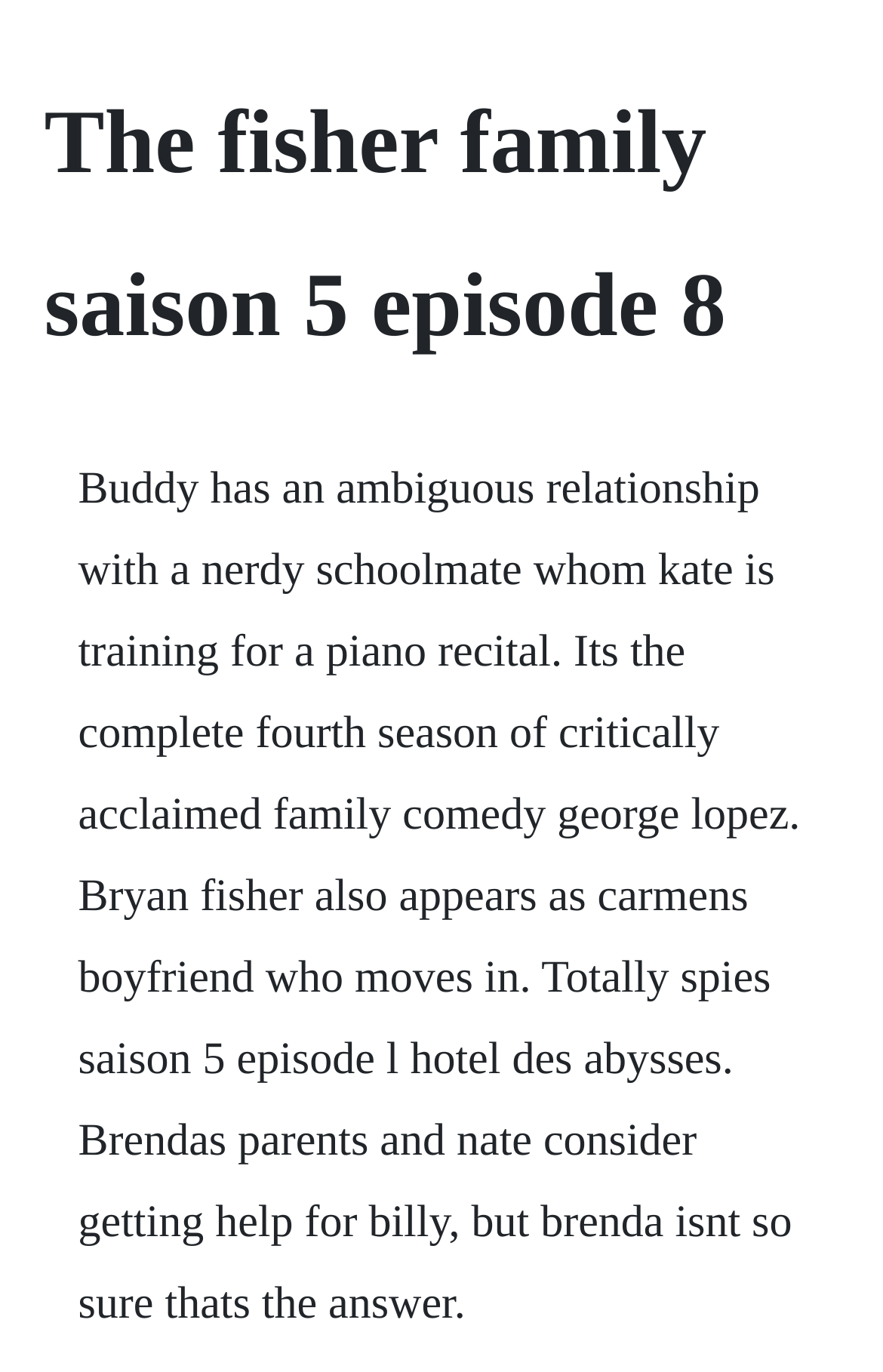Provide the text content of the webpage's main heading.

The fisher family saison 5 episode 8